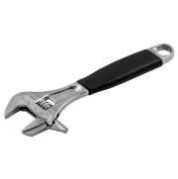What brand is the wrench associated with?
Based on the screenshot, provide a one-word or short-phrase response.

Bahco